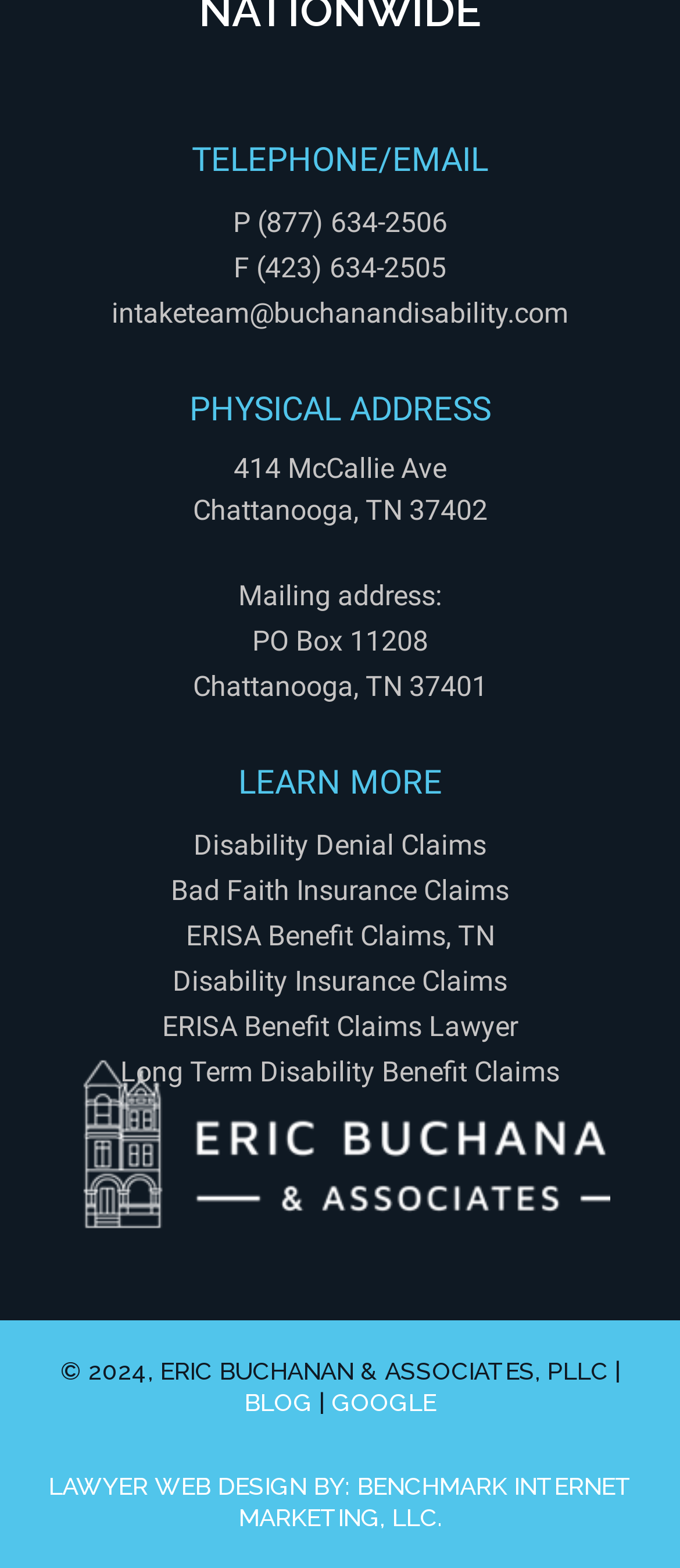Extract the bounding box coordinates of the UI element described by: "Long Term Disability Benefit Claims". The coordinates should include four float numbers ranging from 0 to 1, e.g., [left, top, right, bottom].

[0.177, 0.673, 0.823, 0.694]